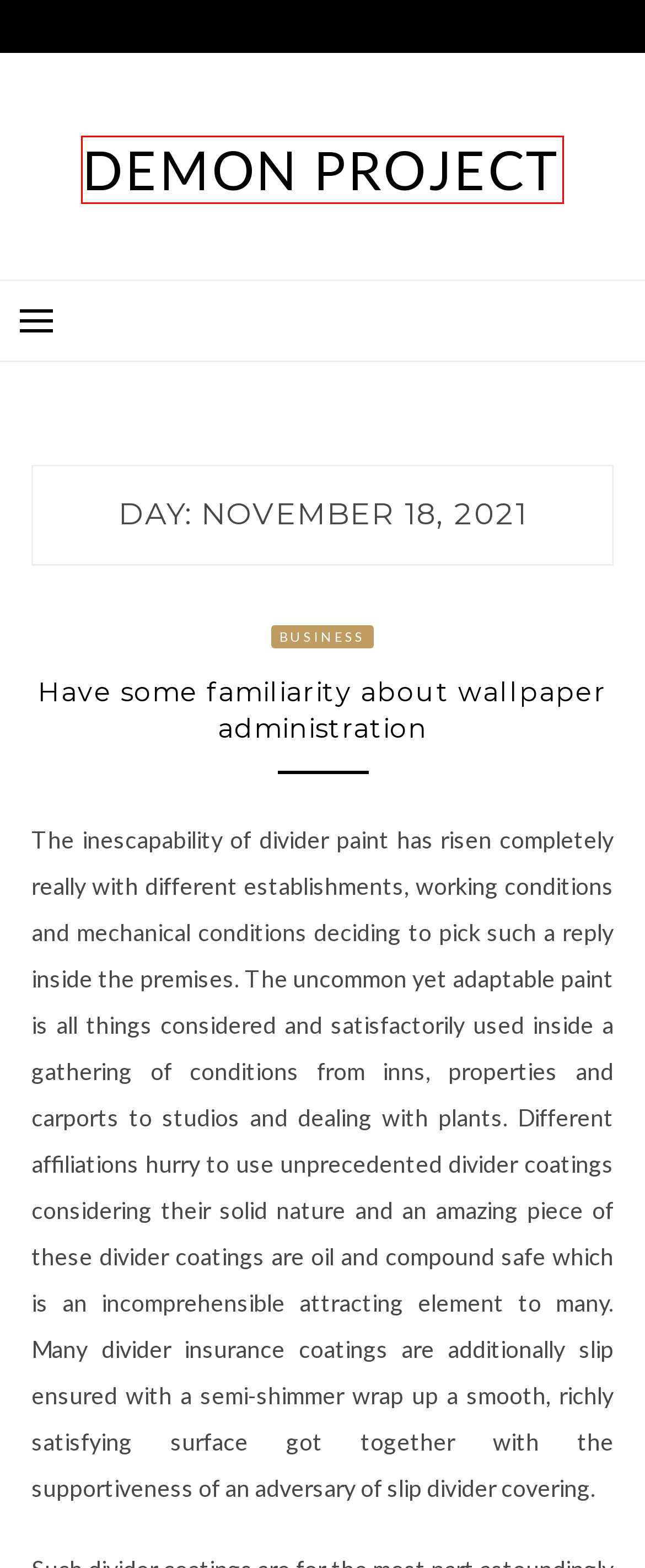Examine the screenshot of a webpage with a red bounding box around a UI element. Your task is to identify the webpage description that best corresponds to the new webpage after clicking the specified element. The given options are:
A. Demon Project
B. Web Hosting – Demon Project
C. Home – Demon Project
D. Comments for Demon Project
E. Have some familiarity about wallpaper administration – Demon Project
F. Internet Marketing – Demon Project
G. Business – Demon Project
H. Insurance – Demon Project

A